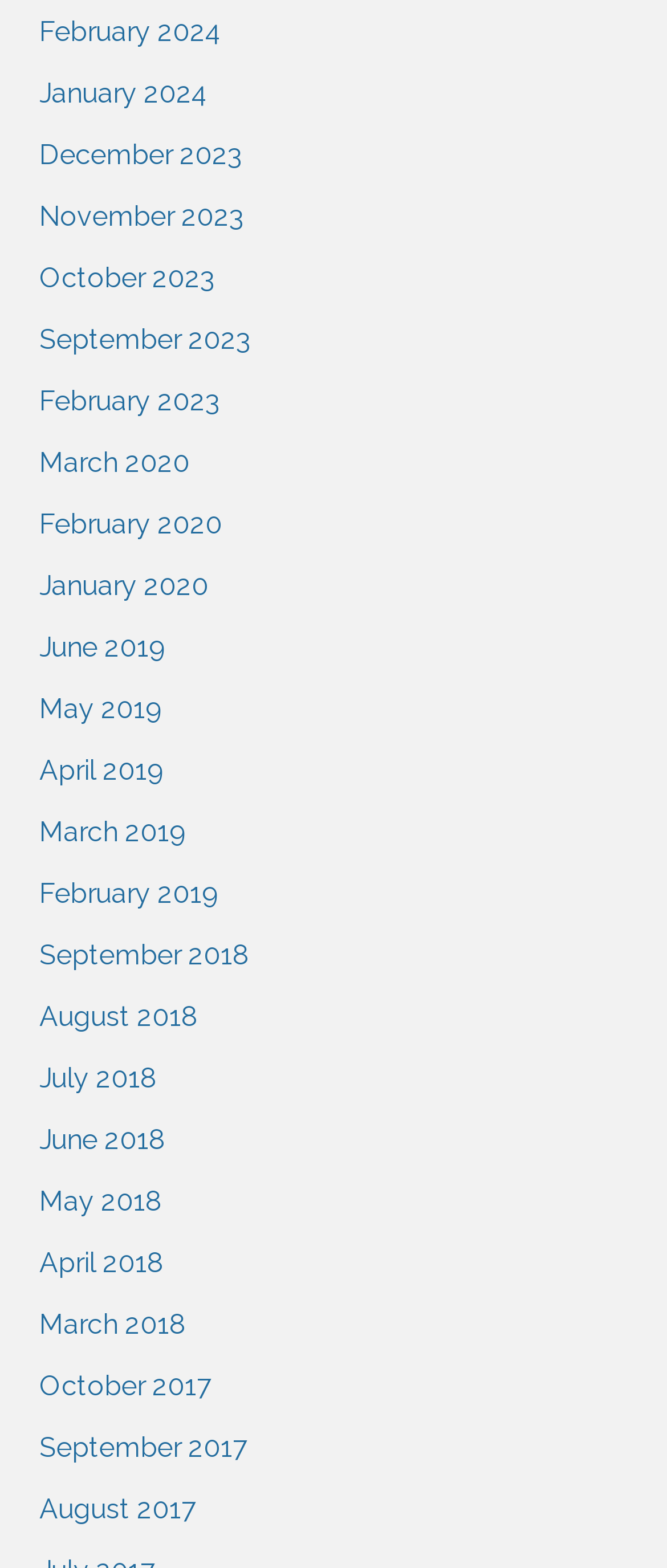Please identify the bounding box coordinates of the clickable area that will fulfill the following instruction: "Access March 2019". The coordinates should be in the format of four float numbers between 0 and 1, i.e., [left, top, right, bottom].

[0.038, 0.511, 0.3, 0.55]